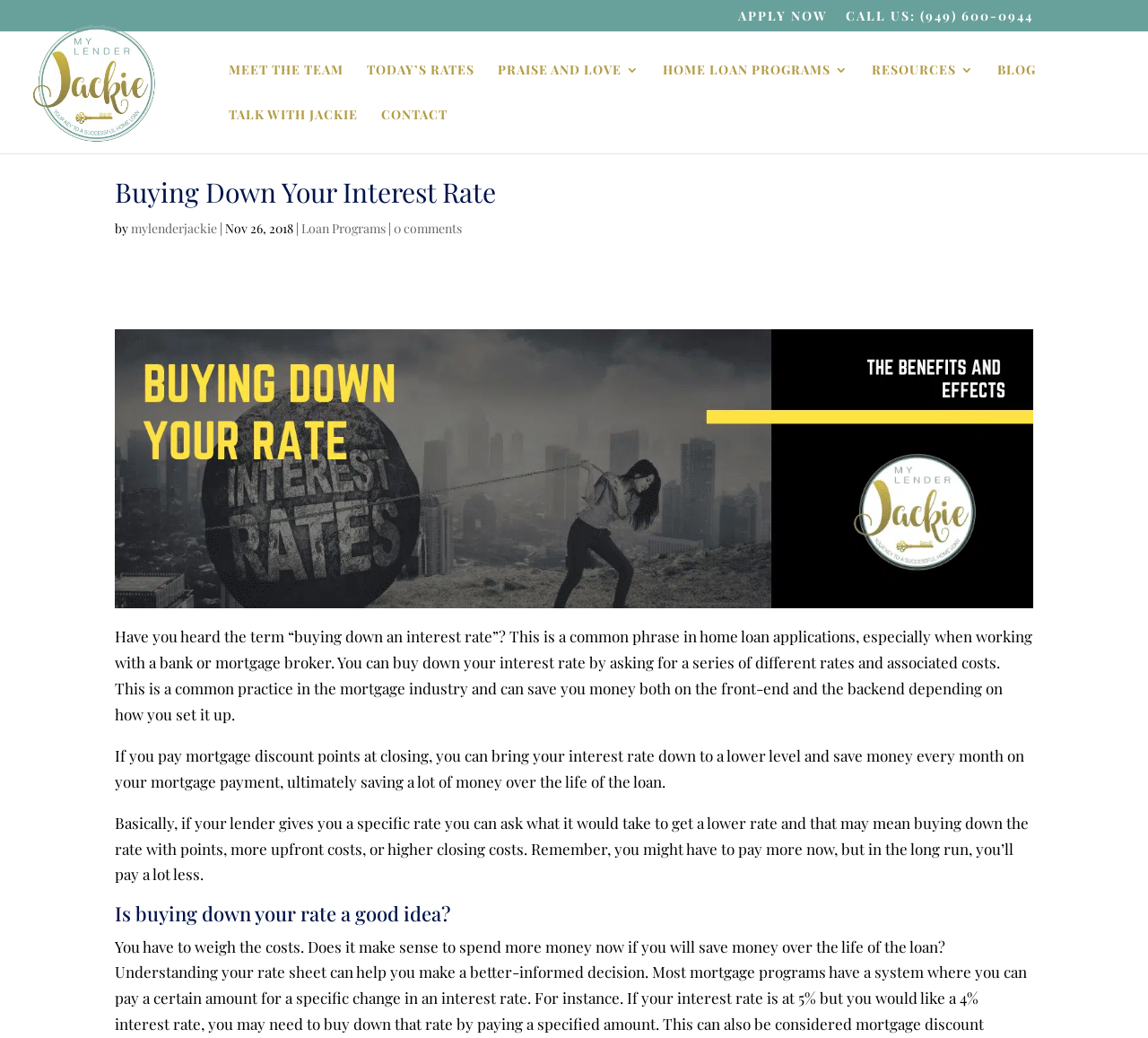Answer the question below in one word or phrase:
What is the topic of the blog post?

Buying down an interest rate